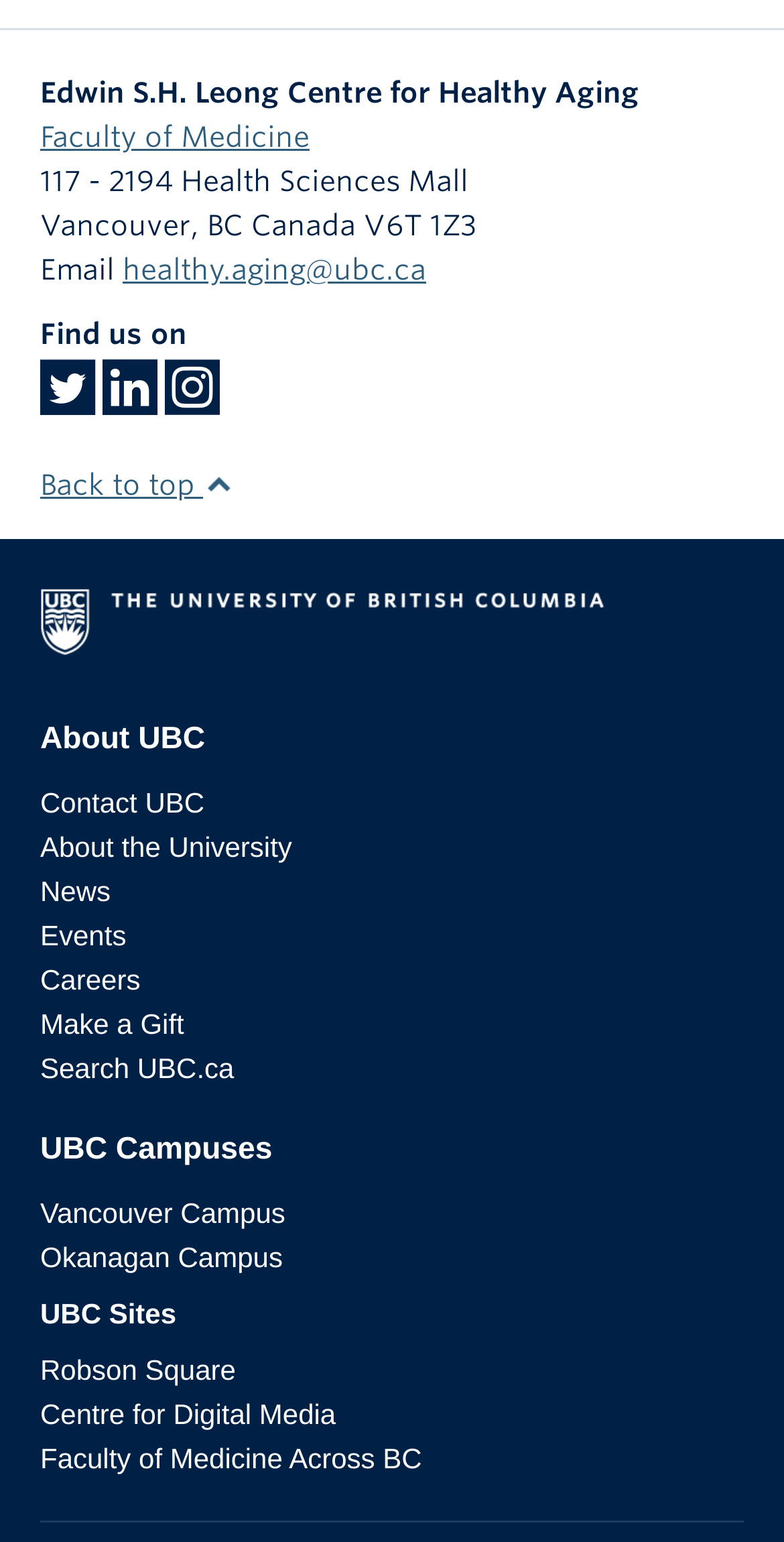Determine the bounding box for the described HTML element: "parent_node: News". Ensure the coordinates are four float numbers between 0 and 1 in the format [left, top, right, bottom].

None